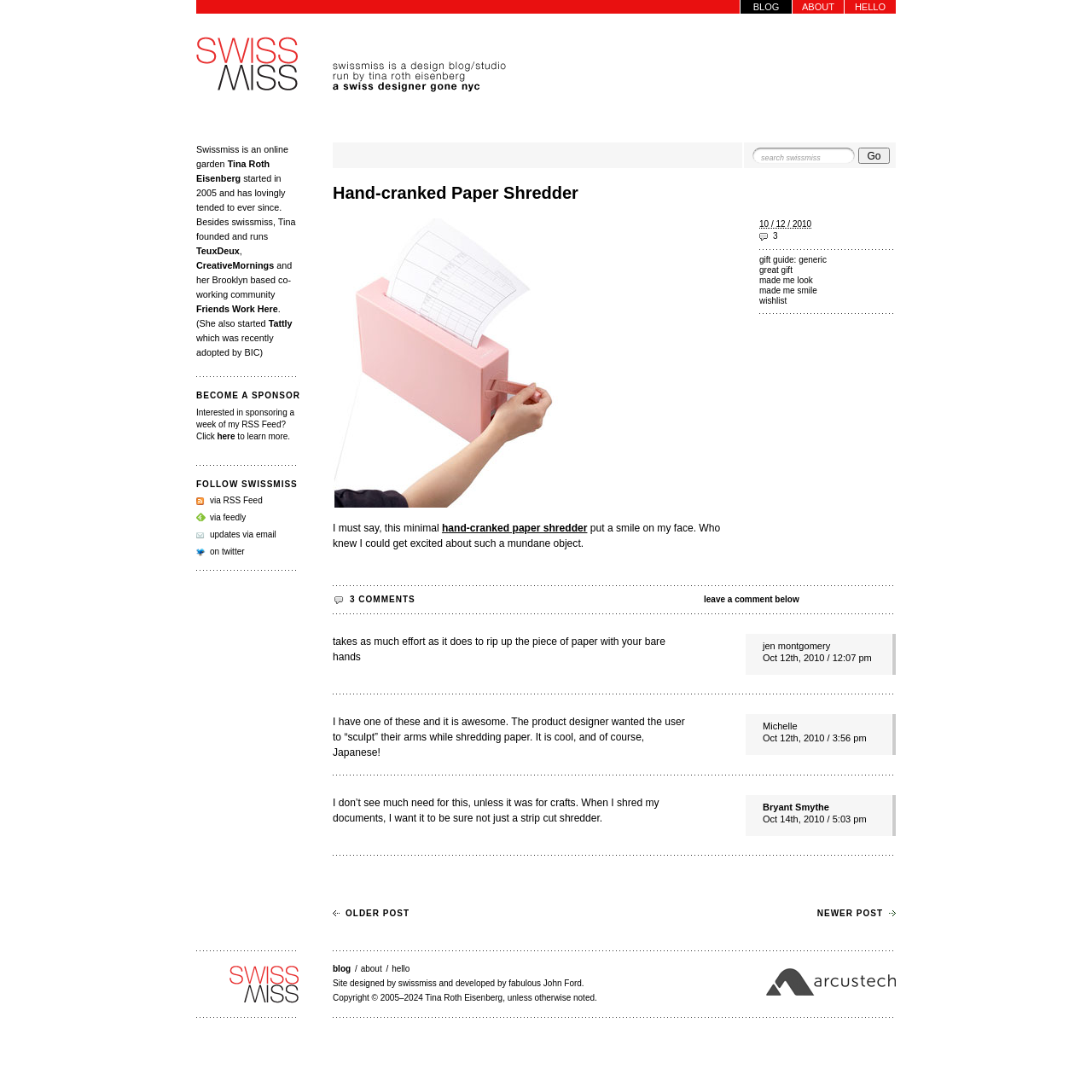Kindly determine the bounding box coordinates for the area that needs to be clicked to execute this instruction: "Click on the 'Home' link".

None